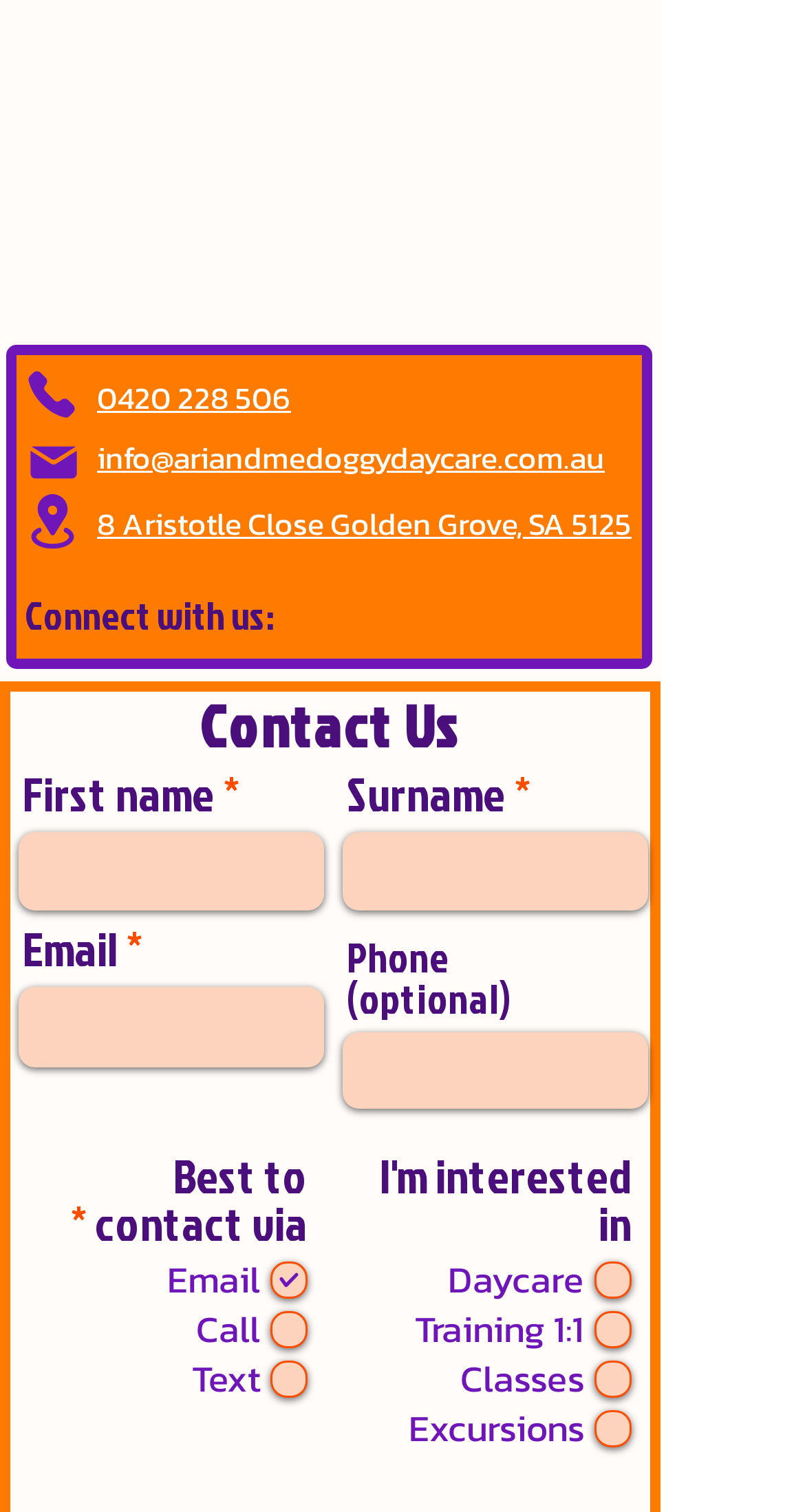Determine the bounding box coordinates of the clickable region to carry out the instruction: "Enter email address".

[0.023, 0.653, 0.403, 0.707]